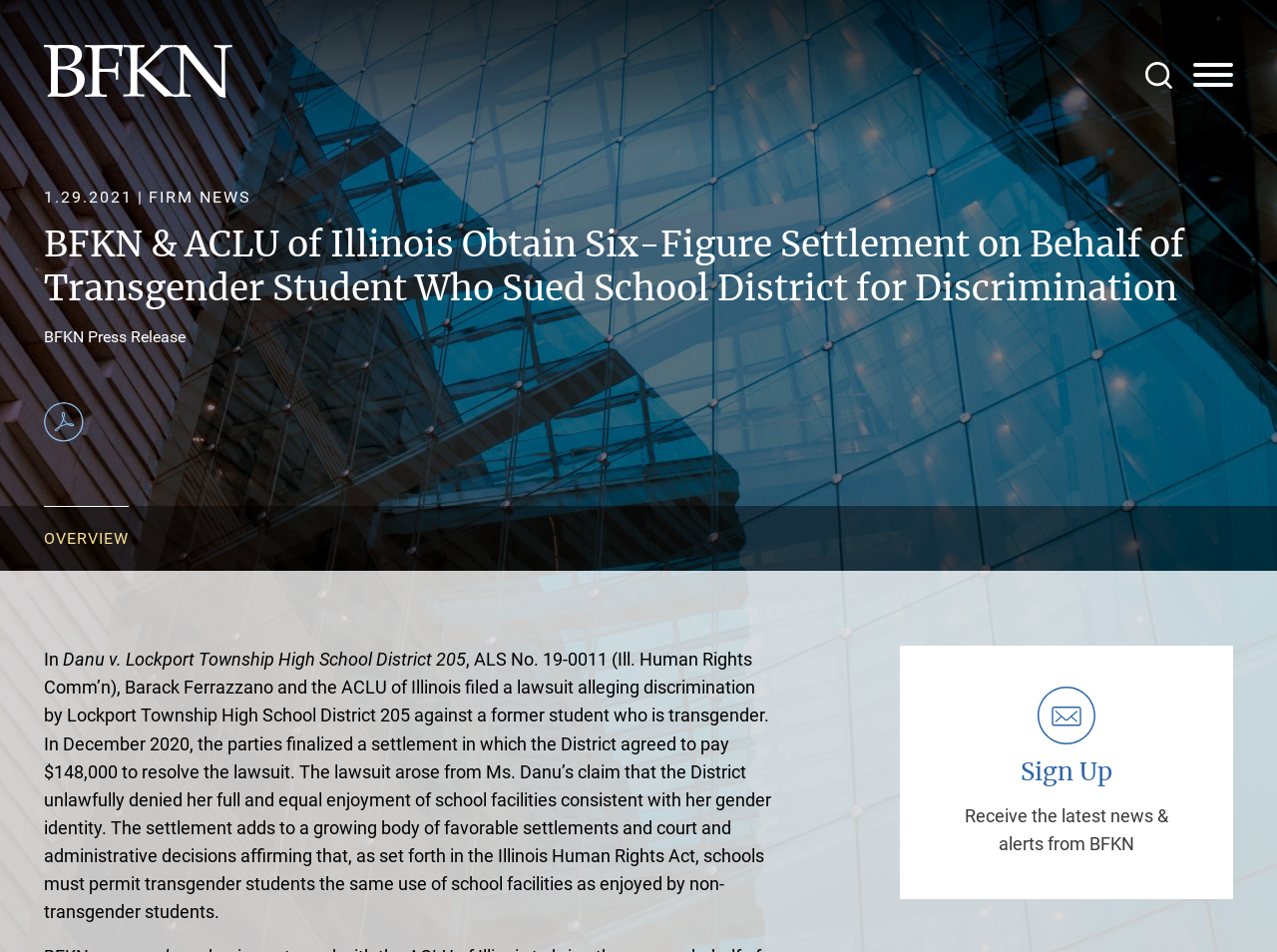What is the date of the news article?
Please use the visual content to give a single word or phrase answer.

1.29.2021